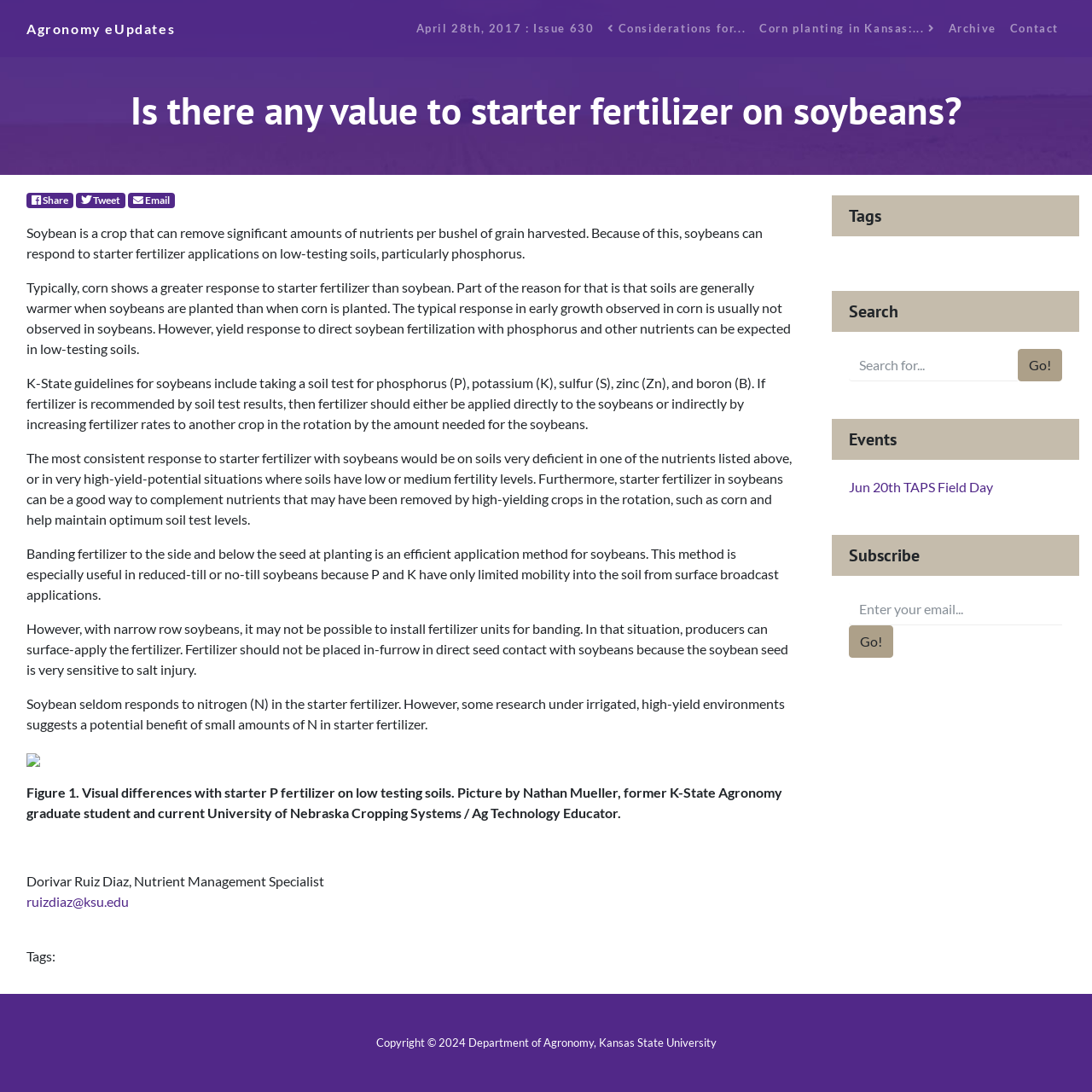Identify the first-level heading on the webpage and generate its text content.

Is there any value to starter fertilizer on soybeans?